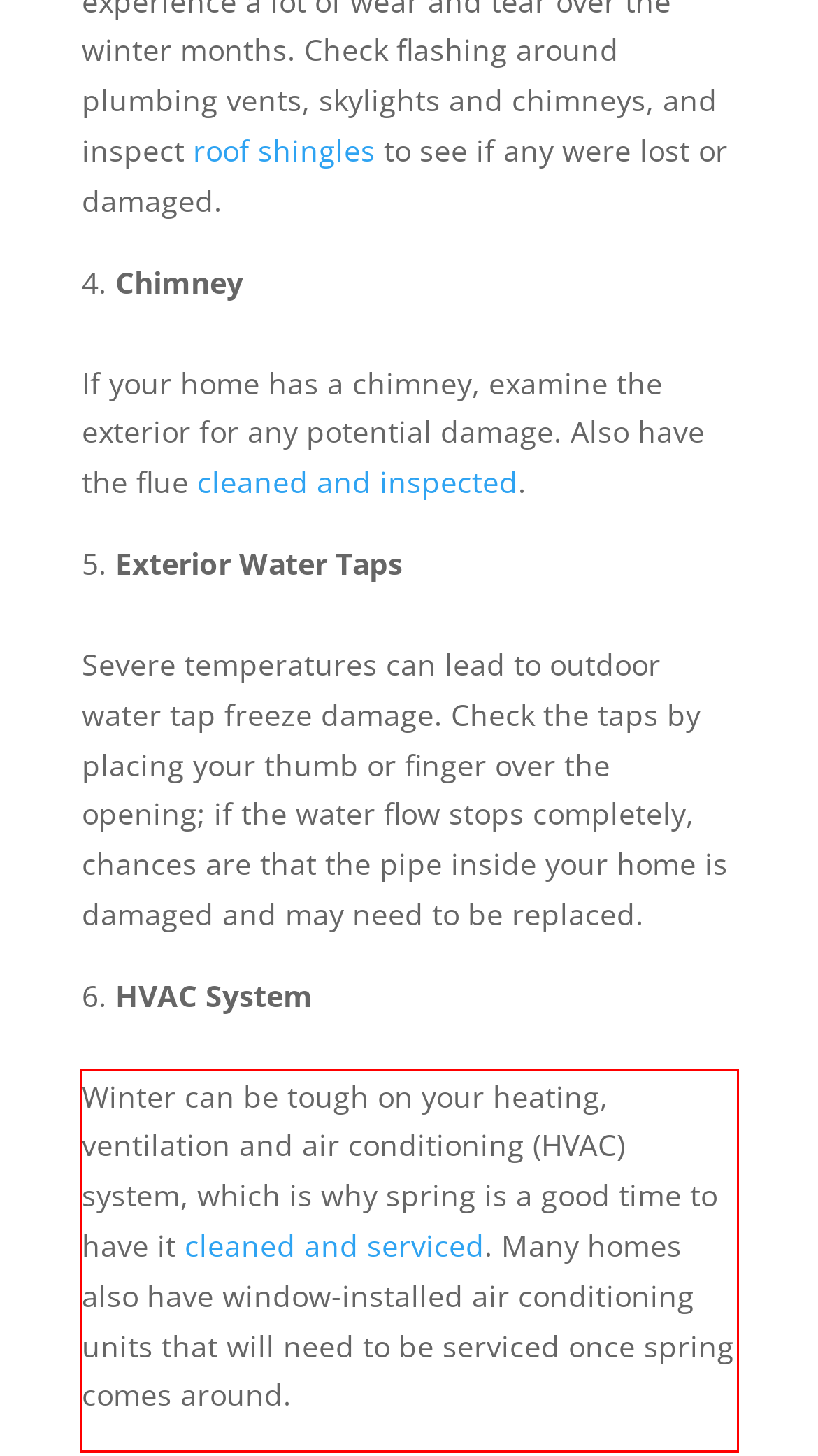You have a webpage screenshot with a red rectangle surrounding a UI element. Extract the text content from within this red bounding box.

Winter can be tough on your heating, ventilation and air conditioning (HVAC) system, which is why spring is a good time to have it cleaned and serviced. Many homes also have window-installed air conditioning units that will need to be serviced once spring comes around.